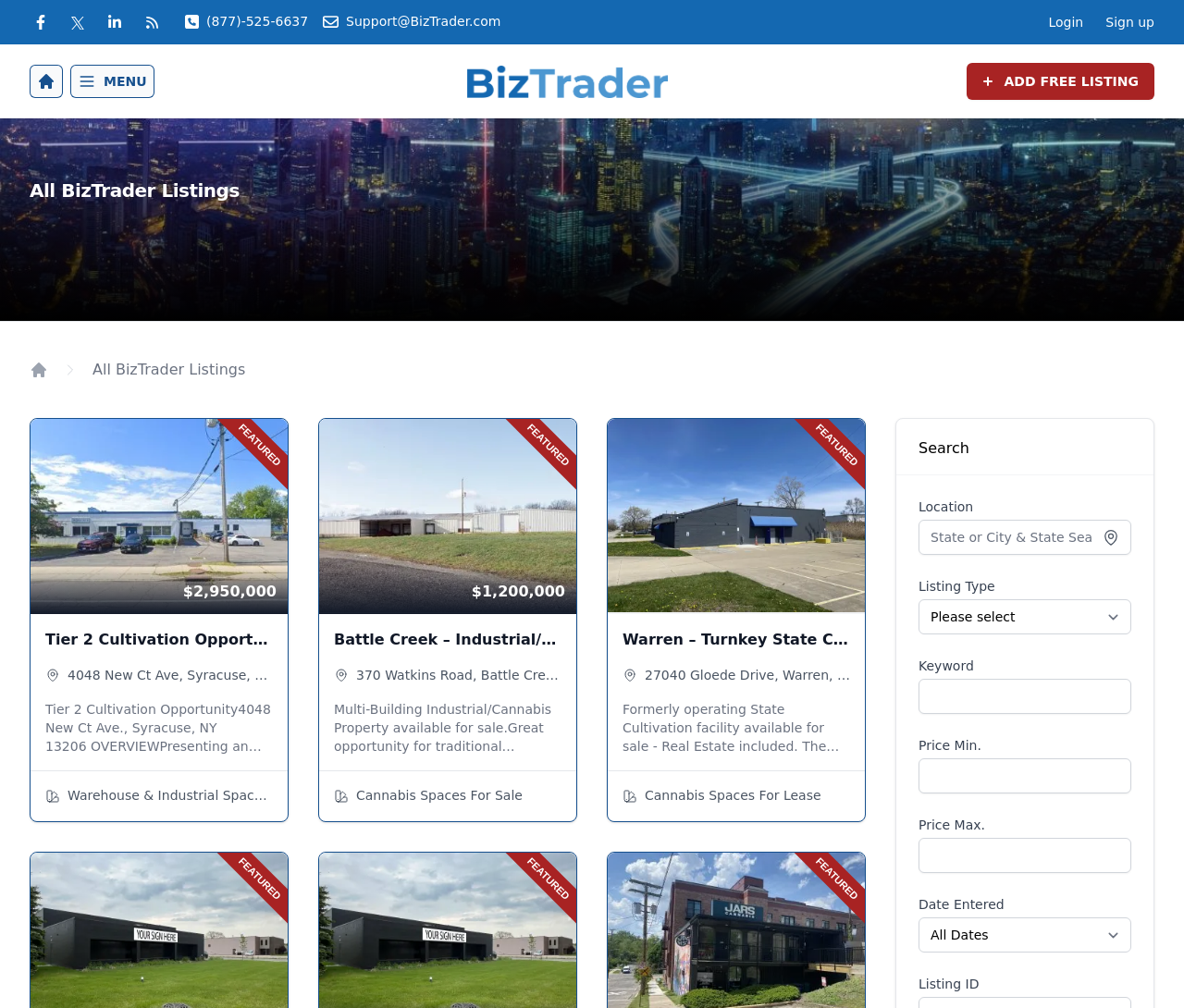Provide a one-word or short-phrase answer to the question:
What is the phone number displayed on the top right?

(877)-525-6637